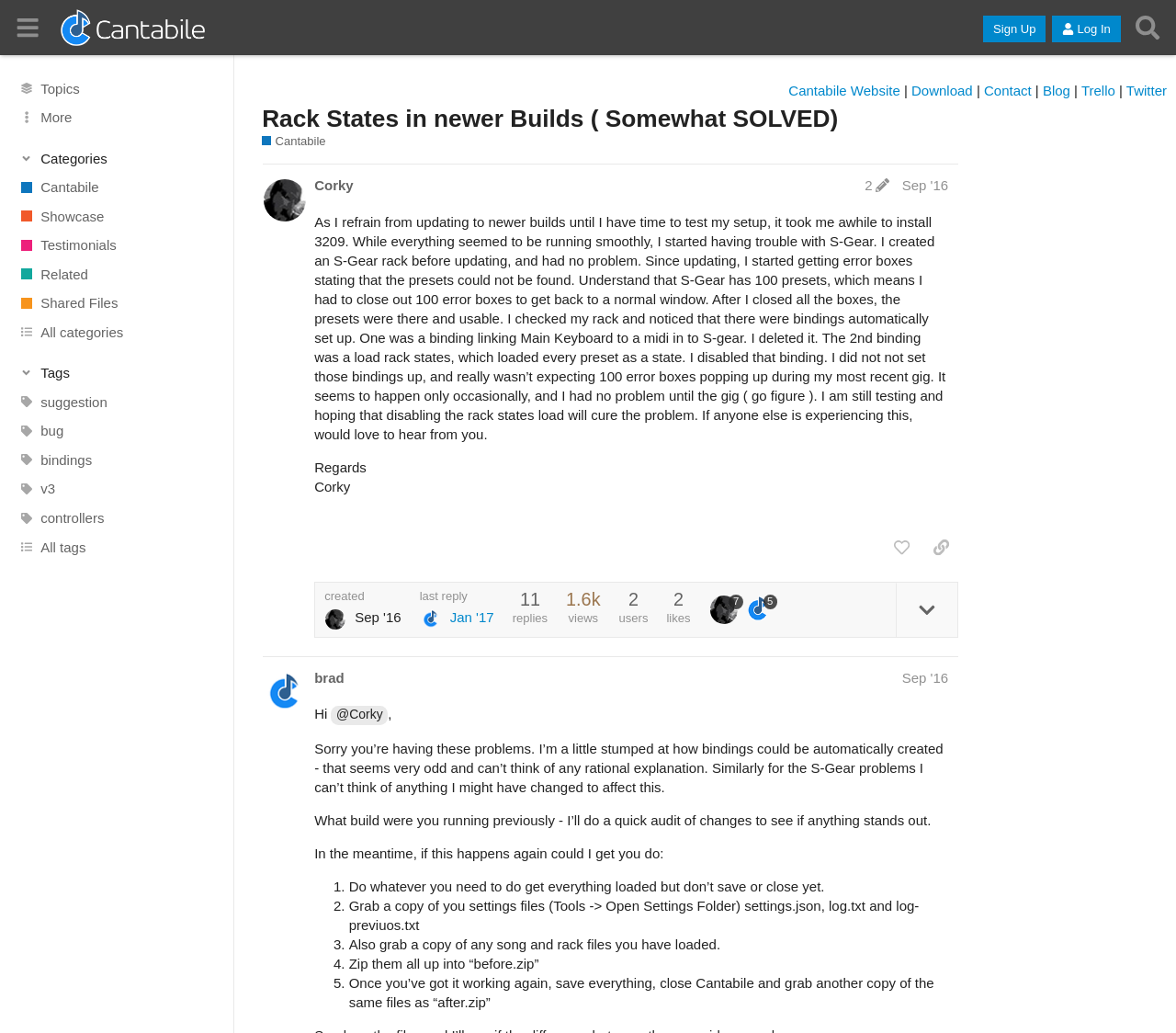From the webpage screenshot, predict the bounding box coordinates (top-left x, top-left y, bottom-right x, bottom-right y) for the UI element described here: title="like this post"

[0.752, 0.515, 0.781, 0.546]